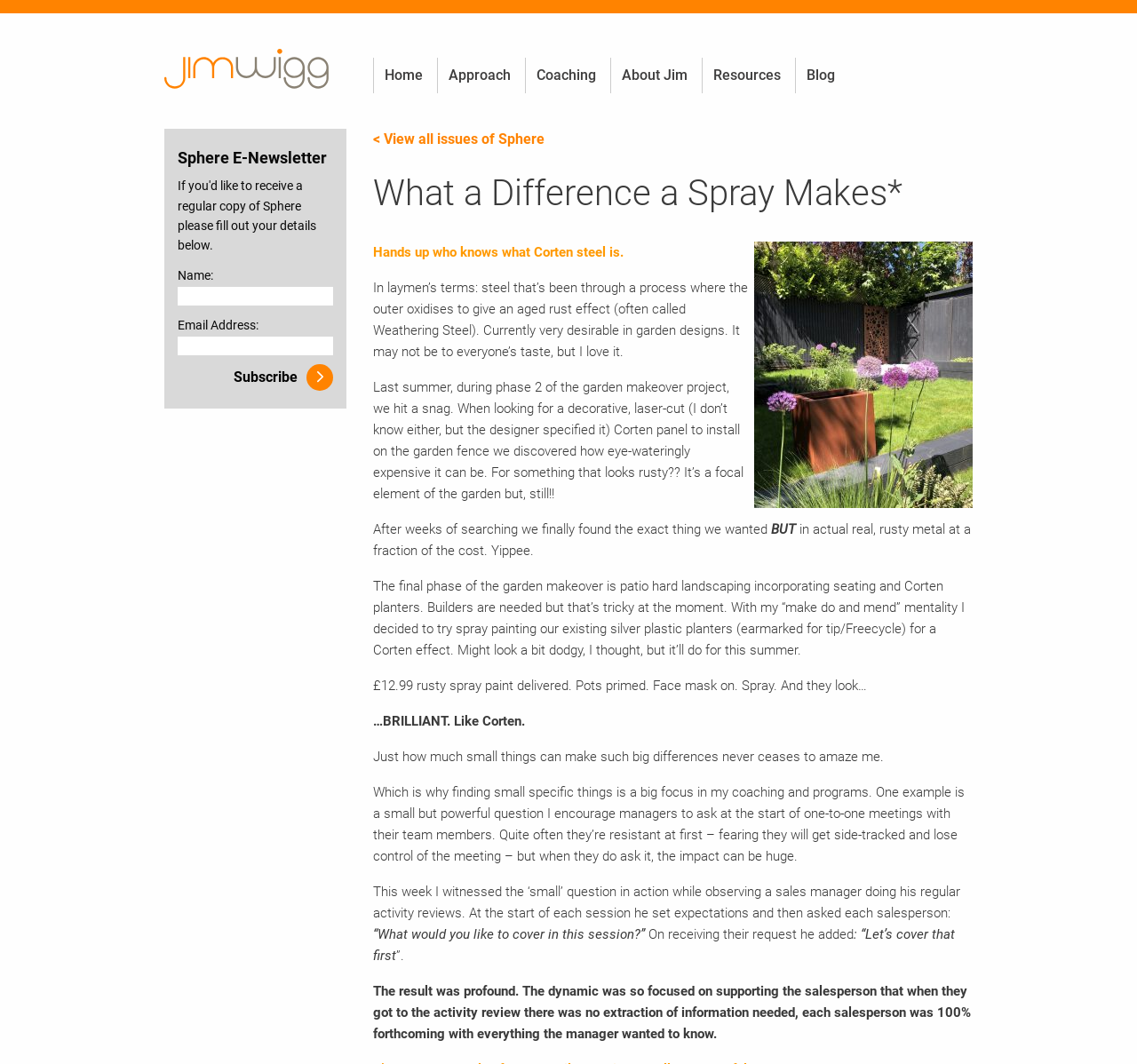Please determine the bounding box coordinates for the element with the description: "About Jim".

[0.538, 0.054, 0.614, 0.088]